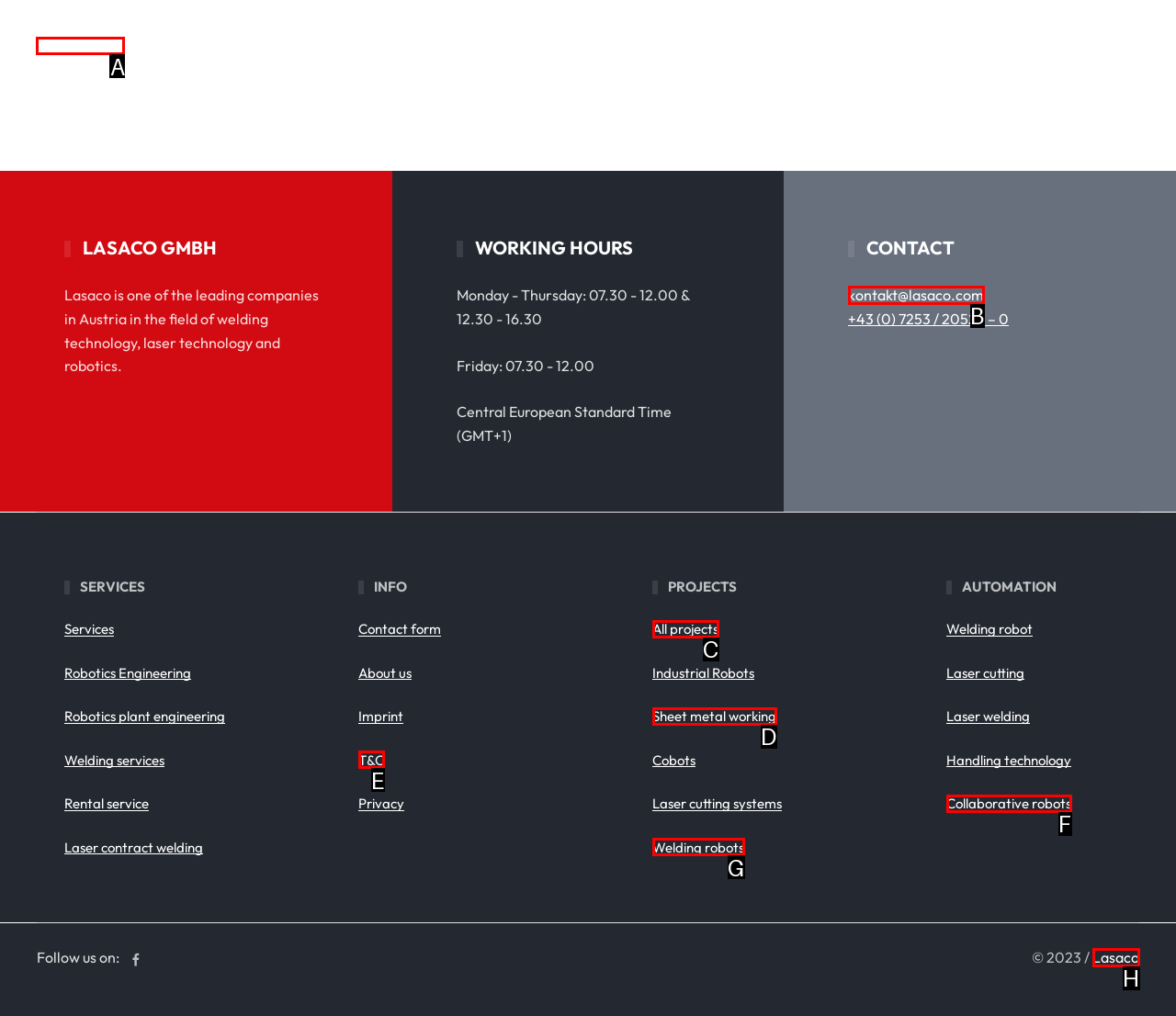What option should I click on to execute the task: Click on LEARN MORE? Give the letter from the available choices.

A